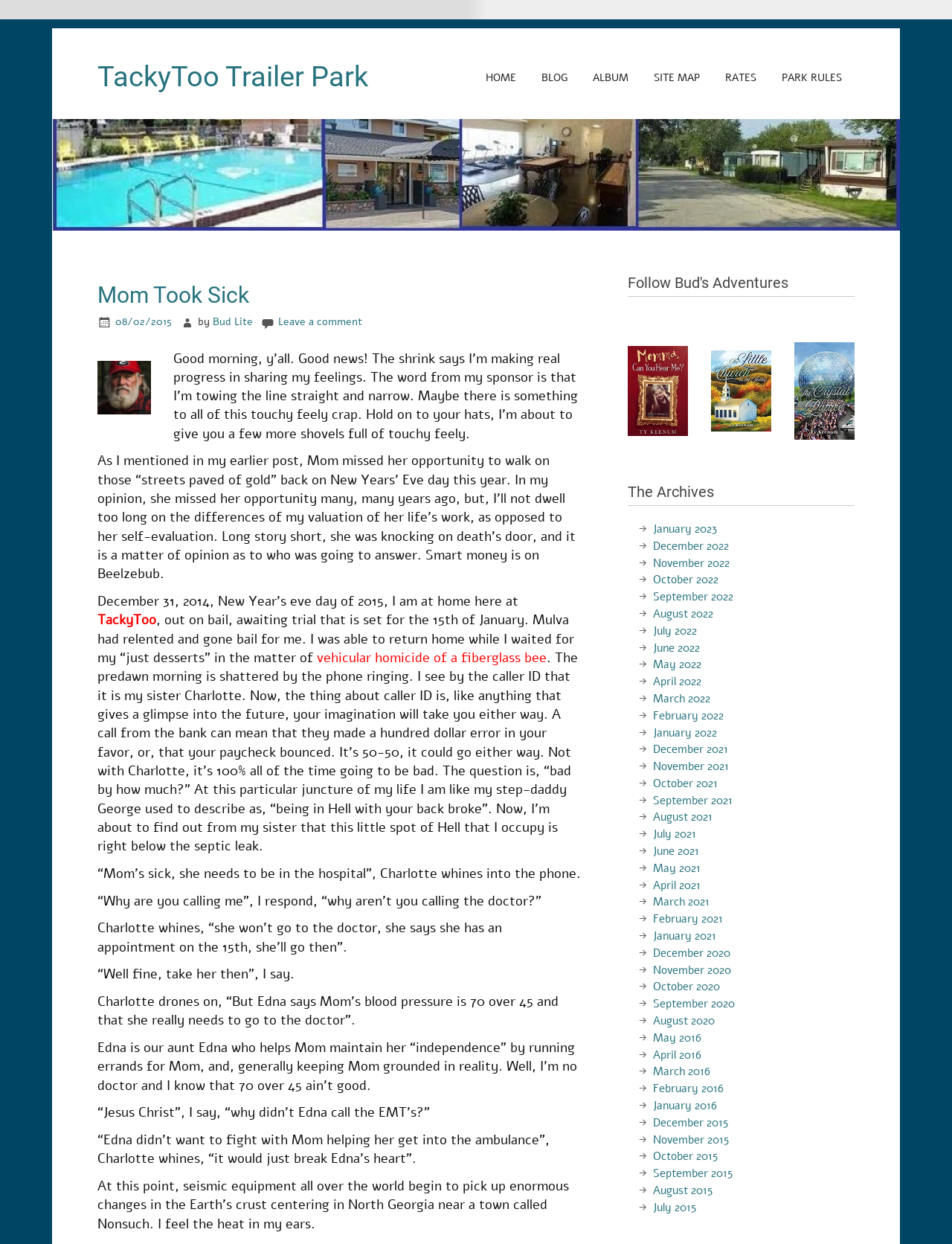Provide a short answer using a single word or phrase for the following question: 
Who is the author of the blog post?

Bud Lite